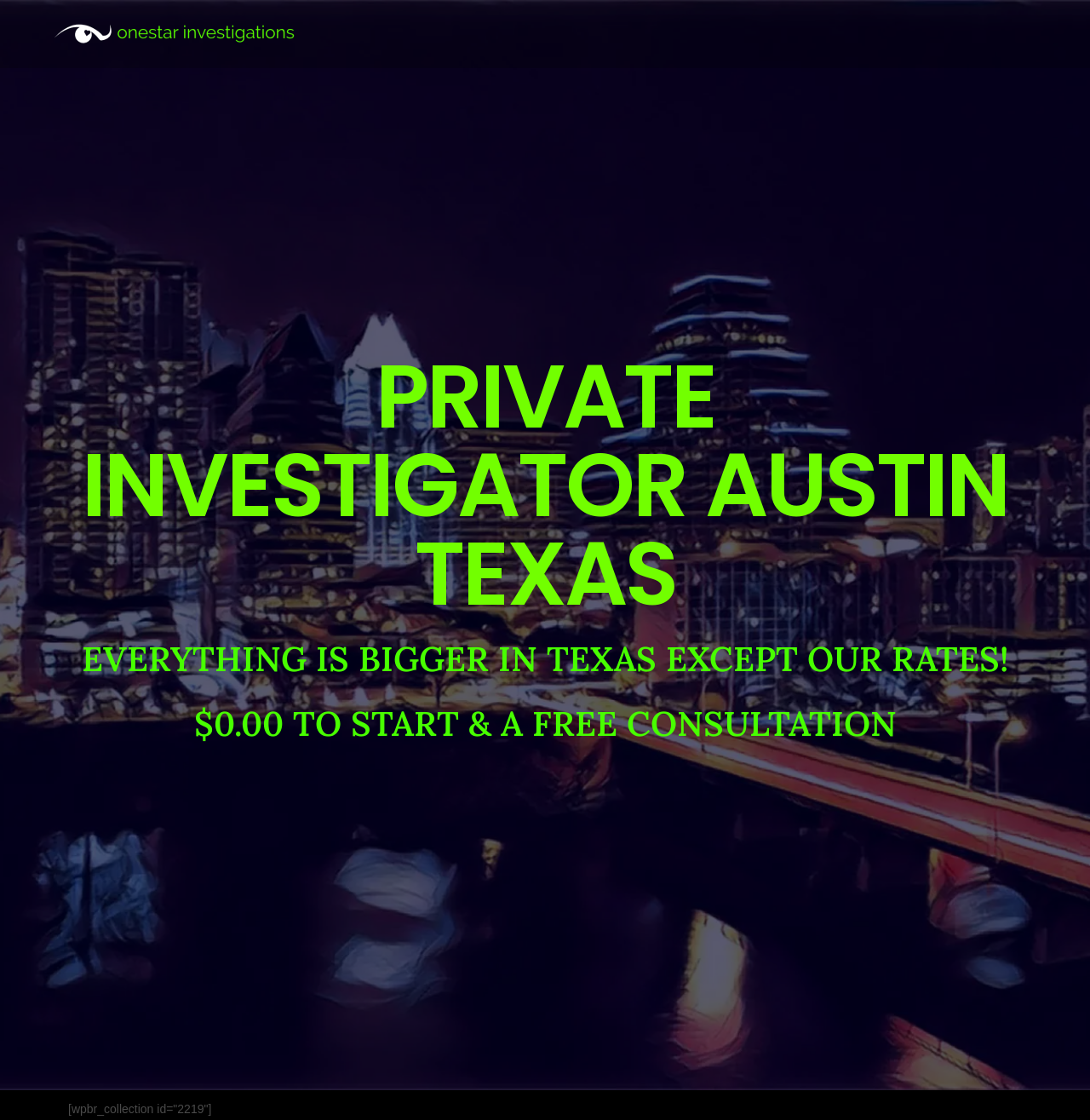What is the location of the service provider?
Using the picture, provide a one-word or short phrase answer.

Austin, Texas